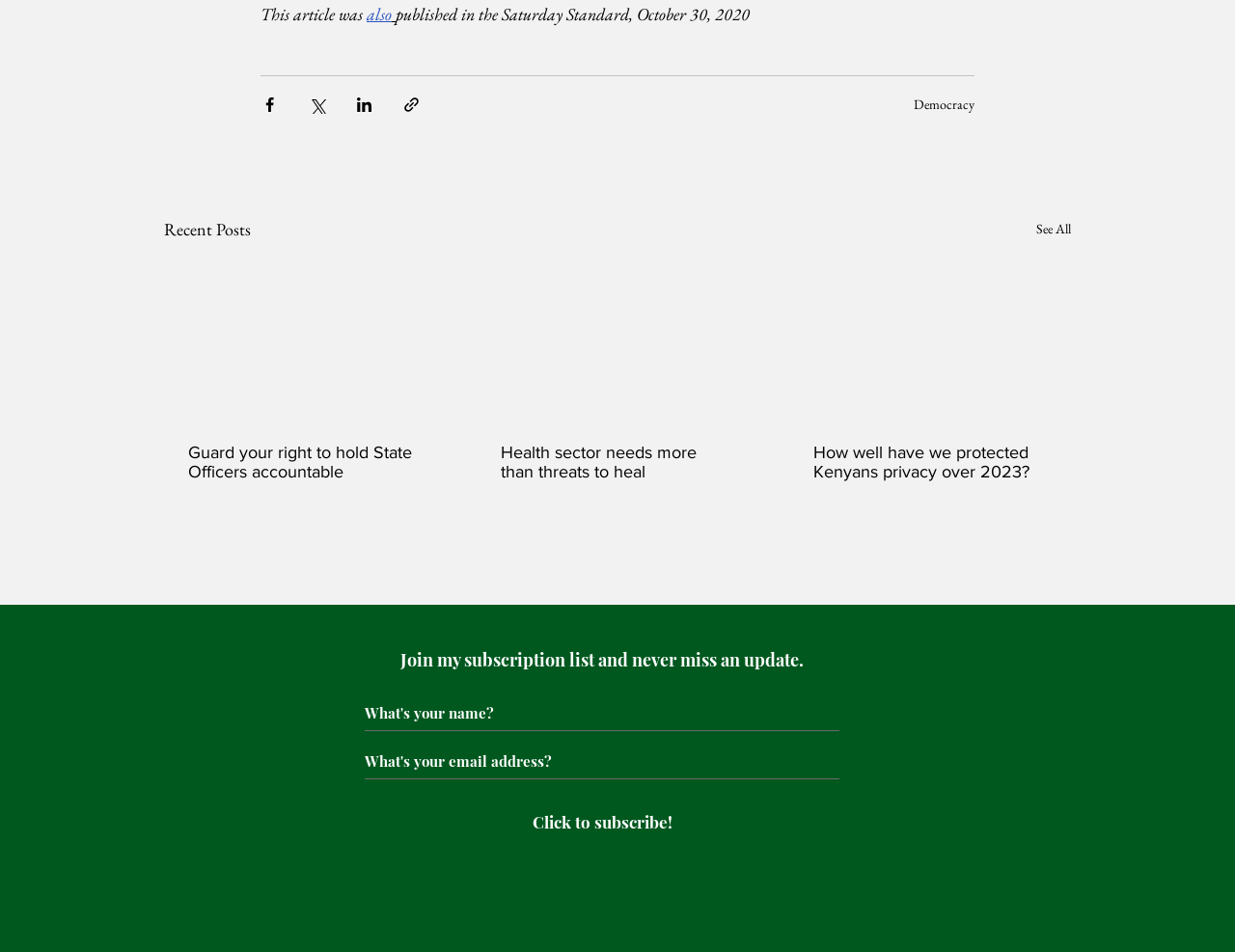What is the topic of the first article?
Using the image as a reference, answer the question with a short word or phrase.

Democracy